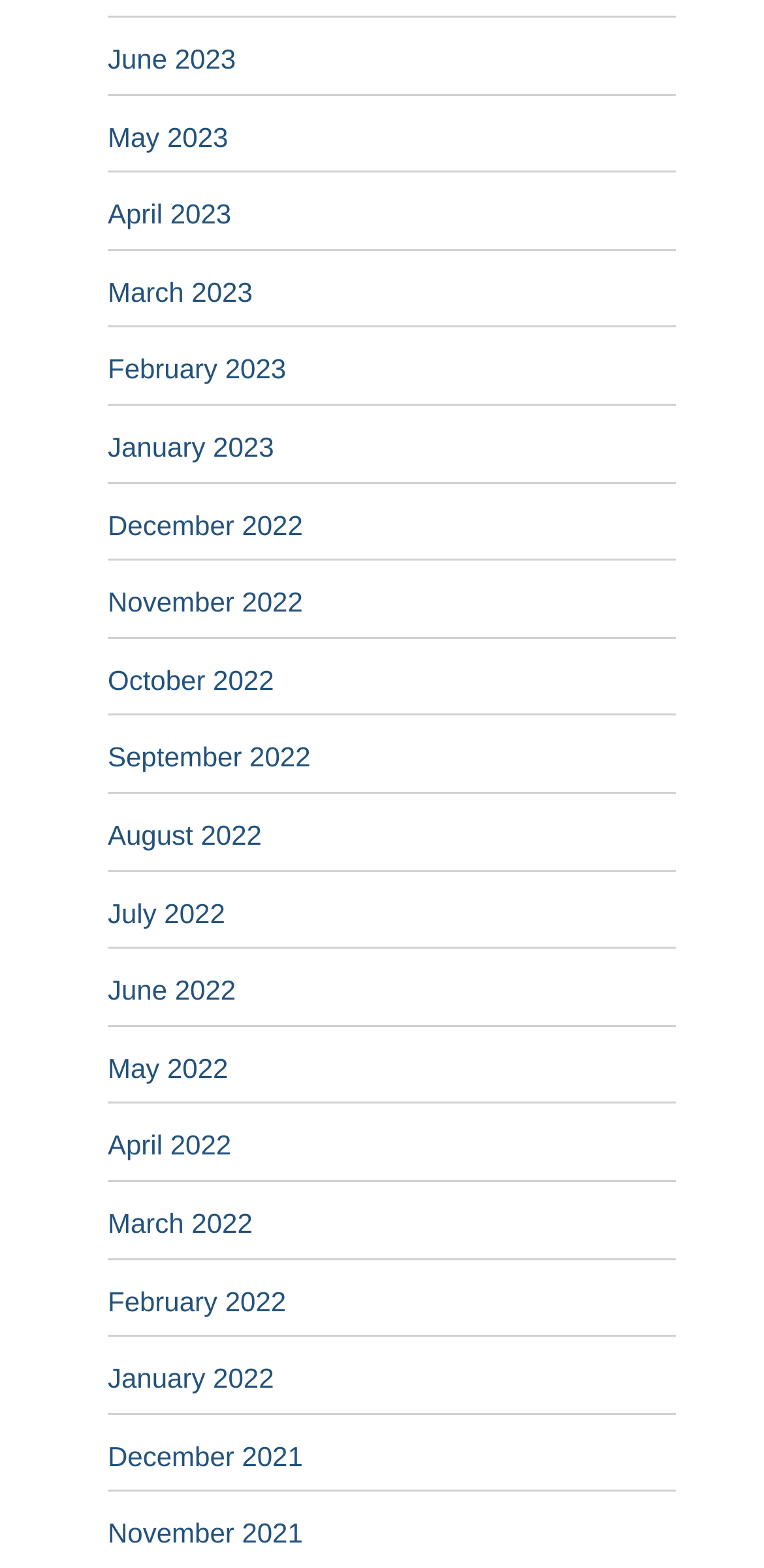Please identify the bounding box coordinates of the clickable region that I should interact with to perform the following instruction: "Select language". The coordinates should be expressed as four float numbers between 0 and 1, i.e., [left, top, right, bottom].

None